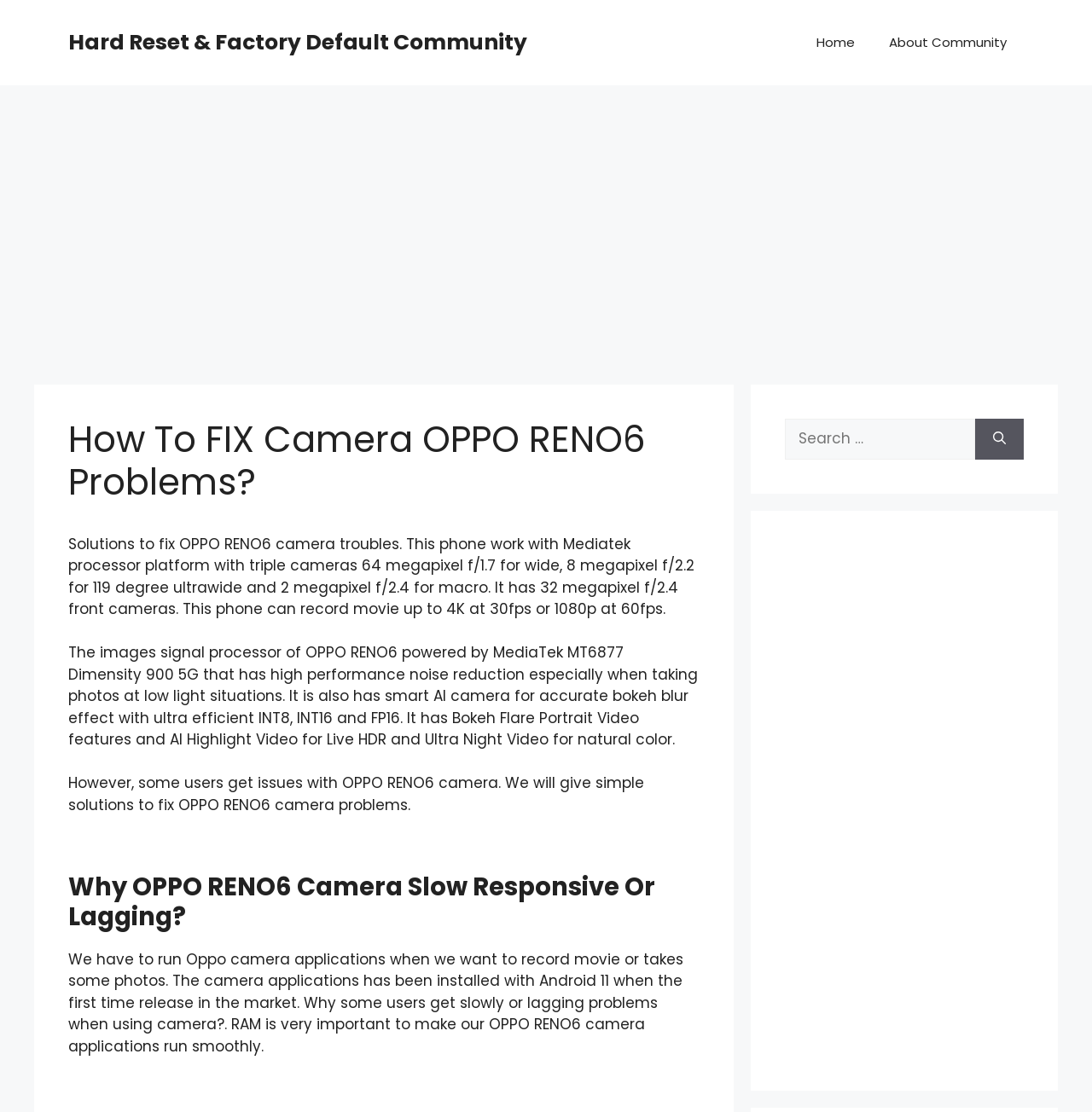Please examine the image and provide a detailed answer to the question: What is the camera resolution of OPPO RENO6?

According to the webpage, the camera resolution of OPPO RENO6 is mentioned in the text 'This phone work with Mediatek processor platform with triple cameras 64 megapixel f/1.7 for wide, 8 megapixel f/2.2 for 119 degree ultrawide and 2 megapixel f/2.4 for macro.'